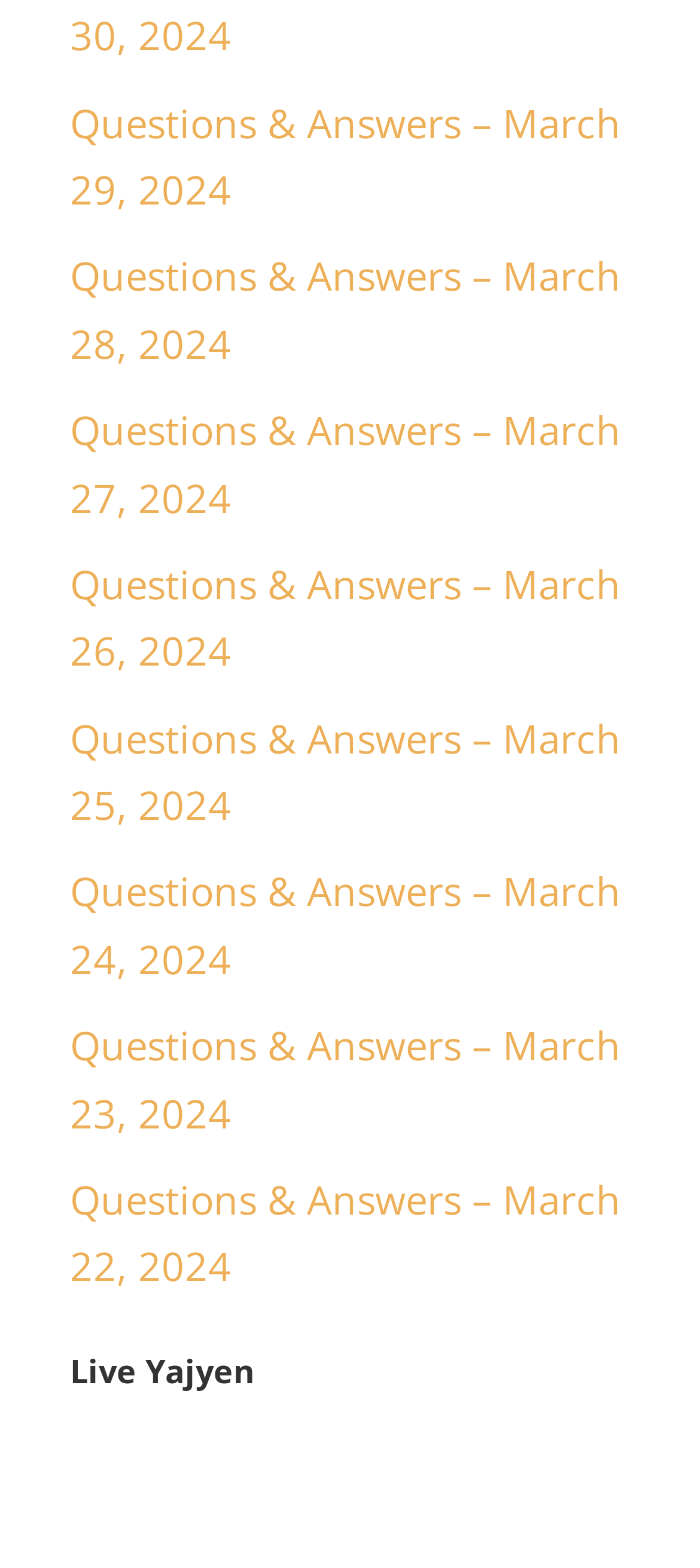What is the date of the first question and answer?
Based on the image, answer the question with a single word or brief phrase.

March 29, 2024